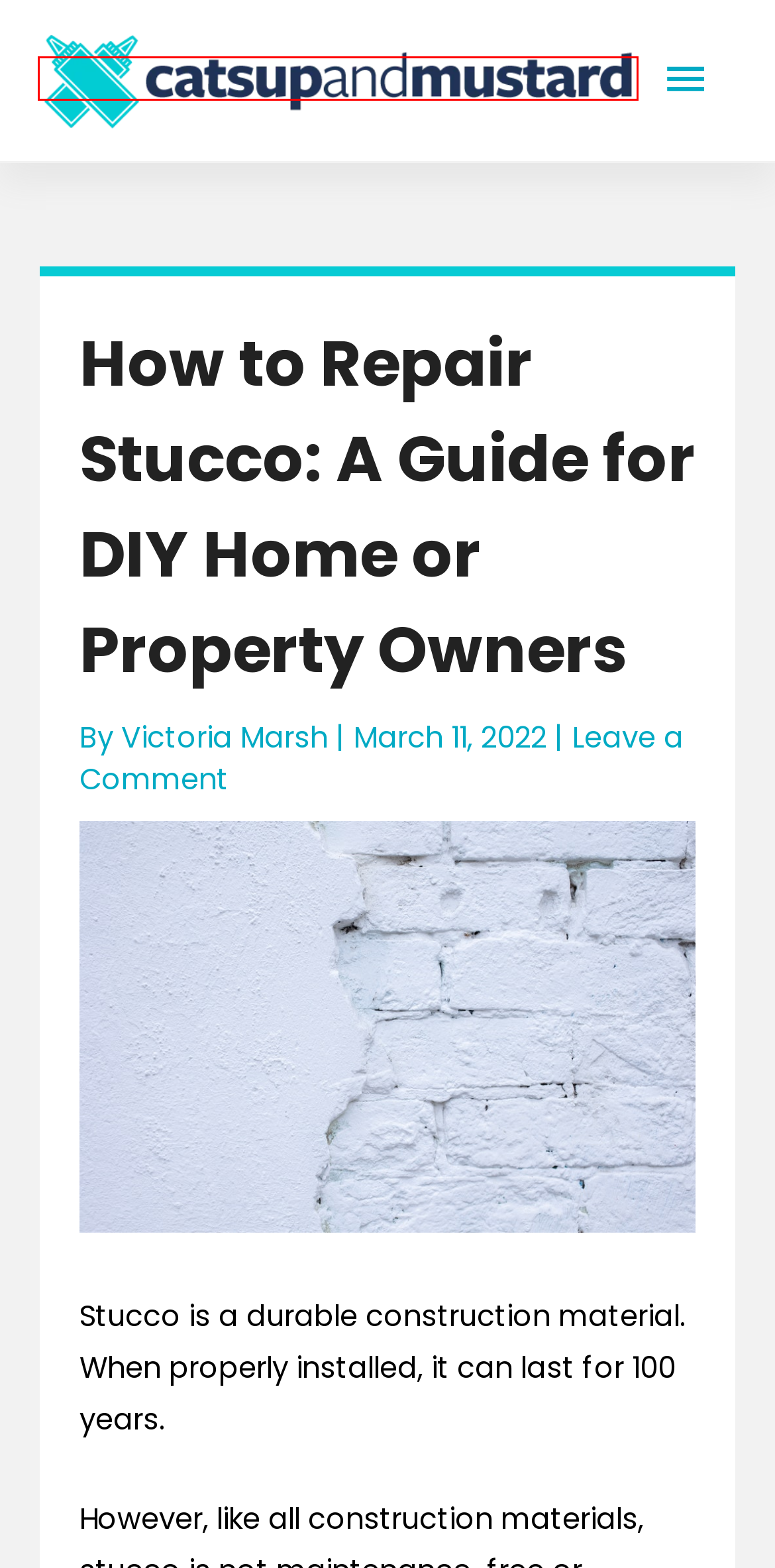Observe the provided screenshot of a webpage with a red bounding box around a specific UI element. Choose the webpage description that best fits the new webpage after you click on the highlighted element. These are your options:
A. Wellness Steps After an Accident and Finding Automotive Care Solutions - Catsup and Mustard
B. Bleached vs. Unbleached Flour: The Differences - Catsup and Mustard
C. Stucco Frequently Asked Questions
D. How to Plan a Family Road Trip With Toddlers and a Dog
E. Why Go Gaga on DIY Projects? - Catsup and Mustard
F. Catsup and Mustard: A Popular Lifestyle e-Magazine for Women
G. Reasons That You Should Never DIY These Home Repairs | Catsup and Mustard
H. Great Ideas for Turning a House Into Your Safe Haven - Catsup and Mustard

F